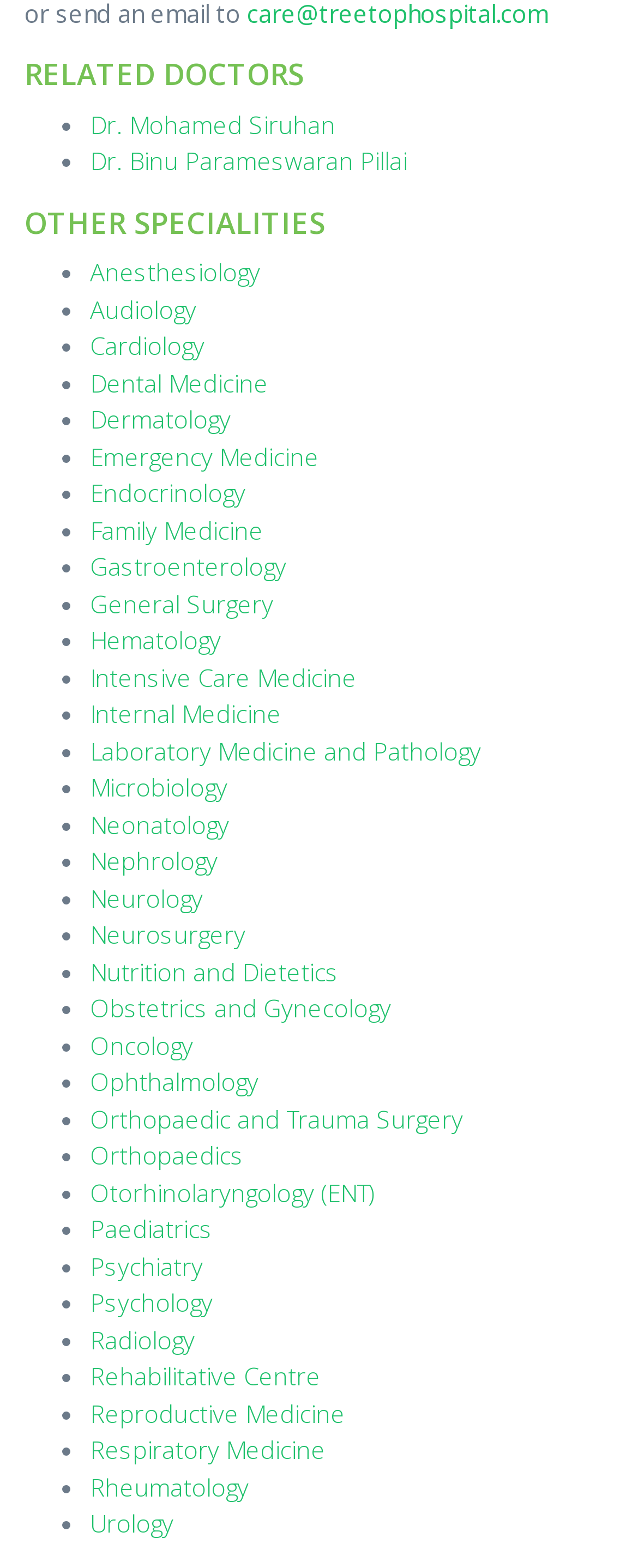Pinpoint the bounding box coordinates of the element that must be clicked to accomplish the following instruction: "View Dr. Mohamed Siruhan's profile". The coordinates should be in the format of four float numbers between 0 and 1, i.e., [left, top, right, bottom].

[0.141, 0.069, 0.526, 0.089]